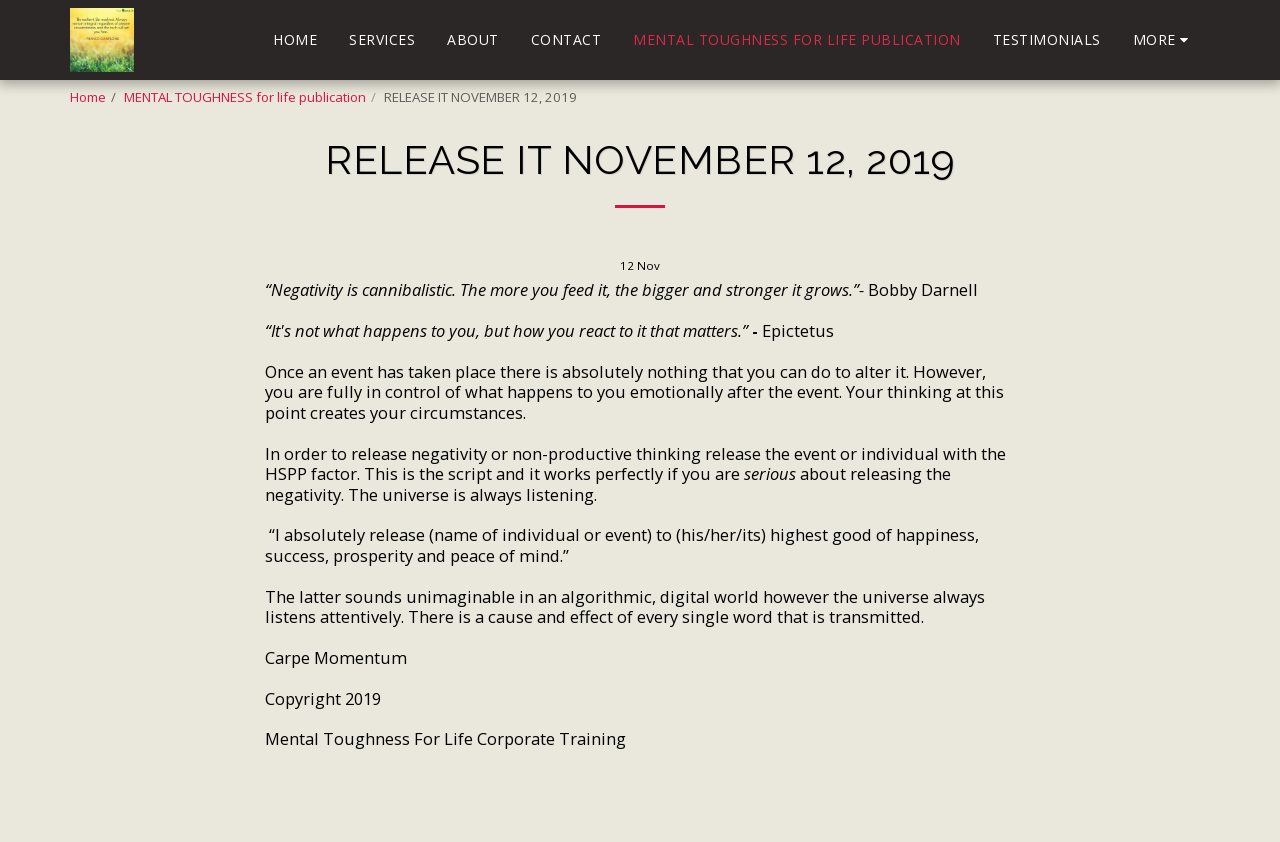Find the bounding box coordinates for the area you need to click to carry out the instruction: "Click on CONTACT". The coordinates should be four float numbers between 0 and 1, indicated as [left, top, right, bottom].

[0.403, 0.031, 0.481, 0.064]